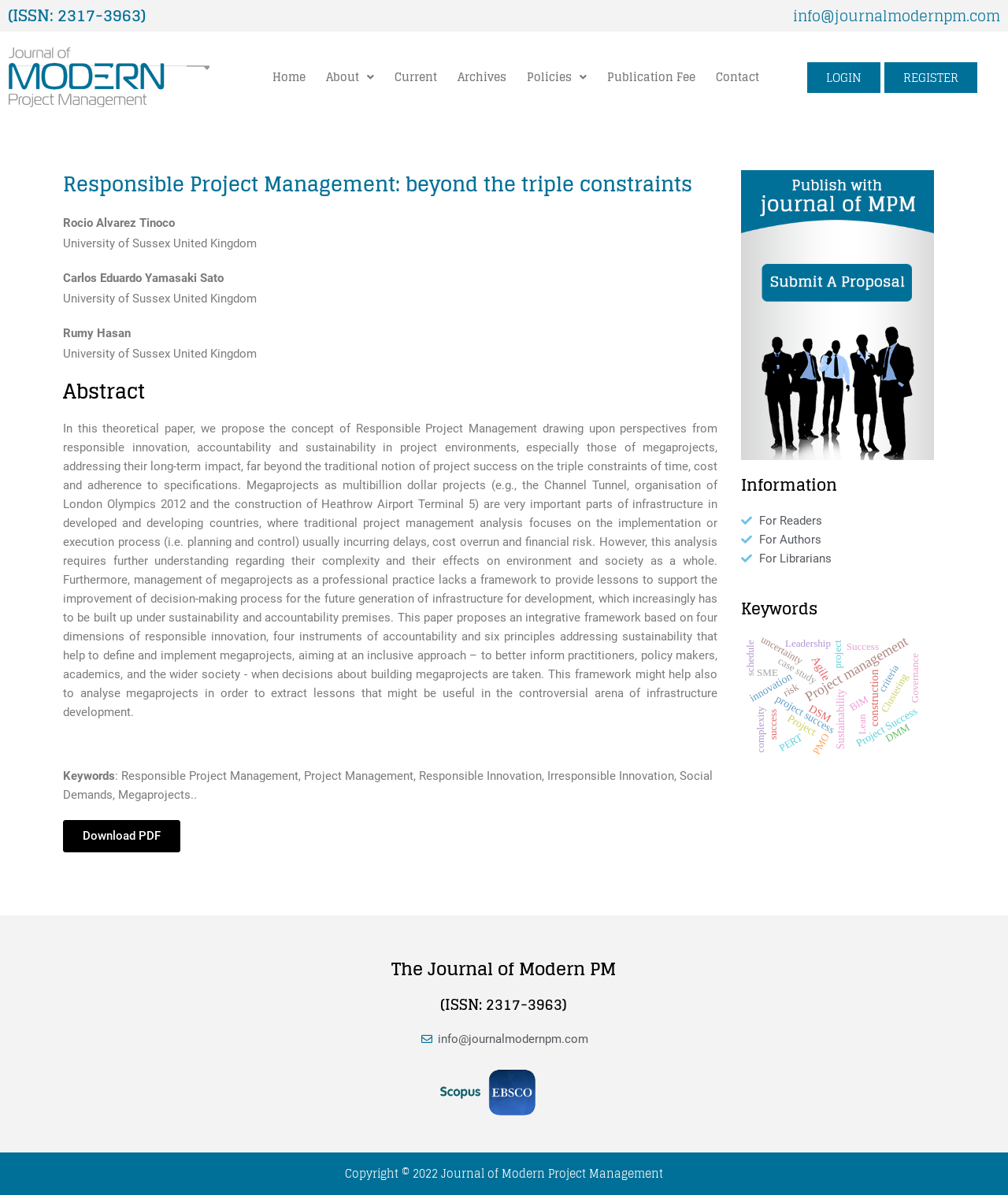Locate the bounding box coordinates of the element to click to perform the following action: 'Login to the system'. The coordinates should be given as four float values between 0 and 1, in the form of [left, top, right, bottom].

[0.801, 0.052, 0.874, 0.077]